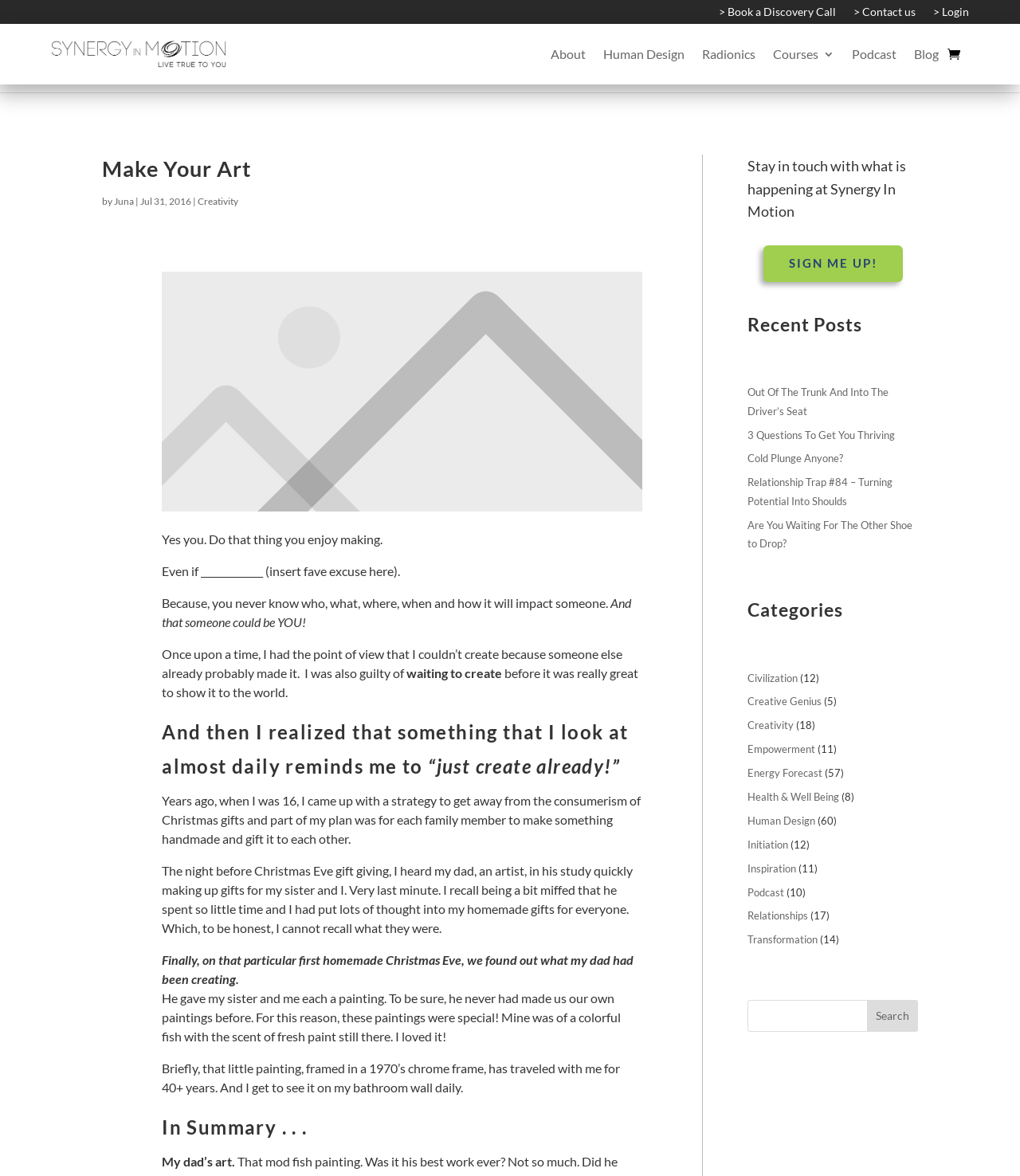Please identify the bounding box coordinates of where to click in order to follow the instruction: "Sign up for the newsletter".

[0.748, 0.209, 0.885, 0.24]